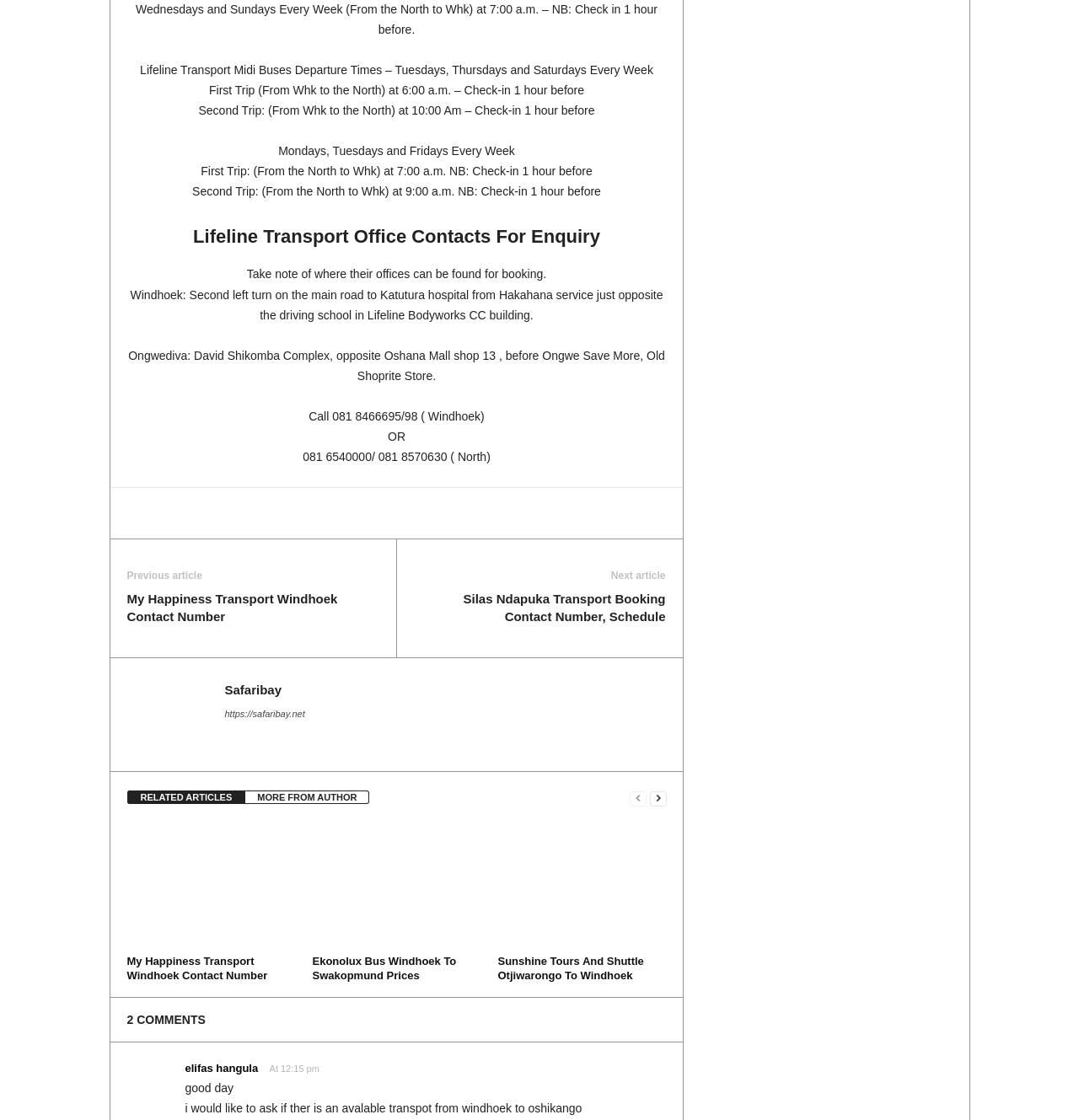Where is the Lifeline Transport Office located in Windhoek?
Using the image, provide a detailed and thorough answer to the question.

The webpage provides the location of the Lifeline Transport Office in Windhoek as the second left turn on the main road to Katutura hospital from Hakahana service, just opposite the driving school in Lifeline Bodyworks CC building.